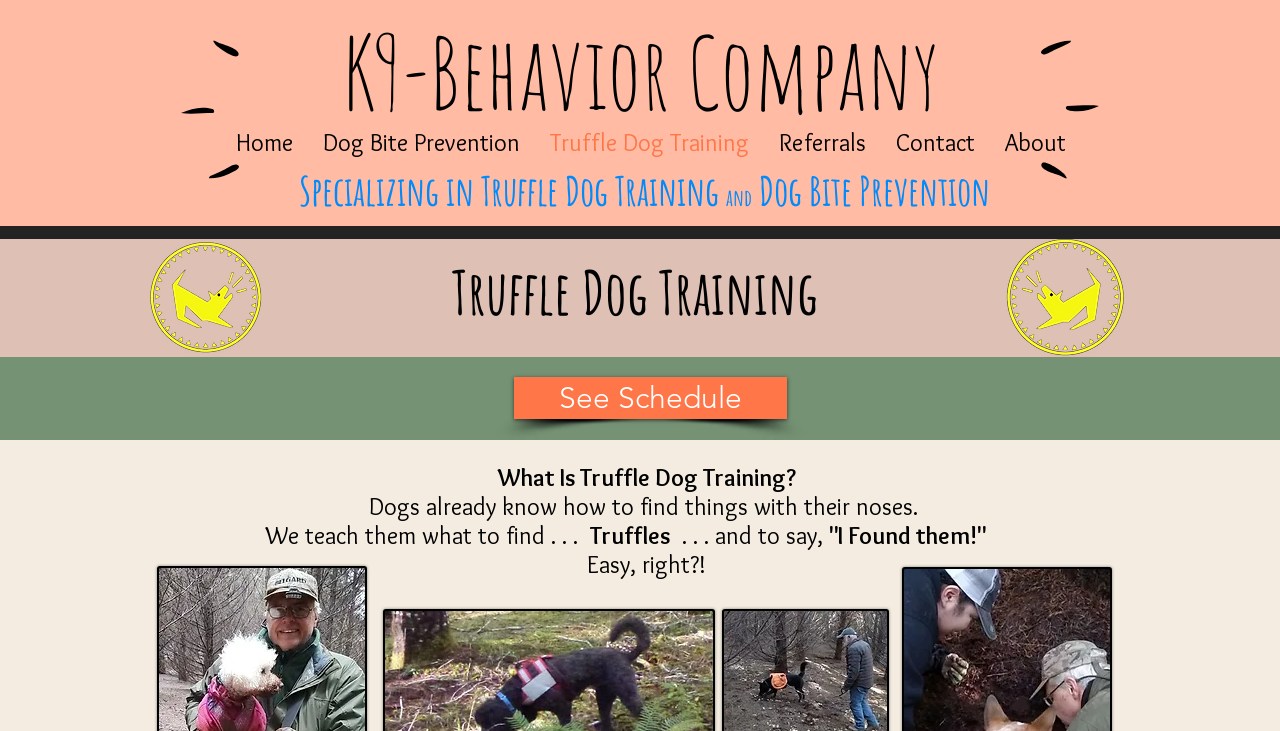Locate the bounding box coordinates of the element that needs to be clicked to carry out the instruction: "Click on the 'See Schedule' link". The coordinates should be given as four float numbers ranging from 0 to 1, i.e., [left, top, right, bottom].

[0.402, 0.516, 0.615, 0.573]